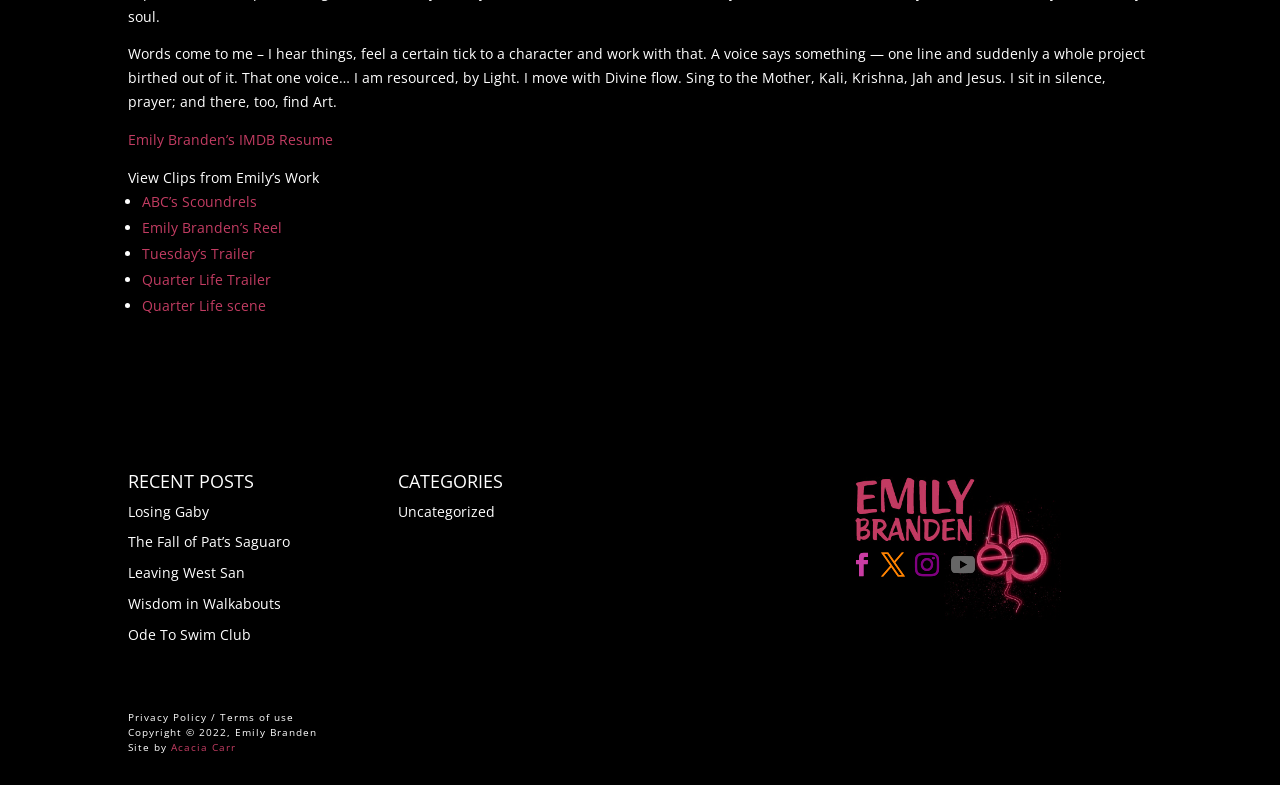What social media platforms are linked on the webpage?
Could you give a comprehensive explanation in response to this question?

The webpage contains several links with icons that appear to be social media platforms, but the exact platforms are not specified. The icons are represented by Unicode characters , , , and , but without additional context, it is not possible to determine the exact platforms.